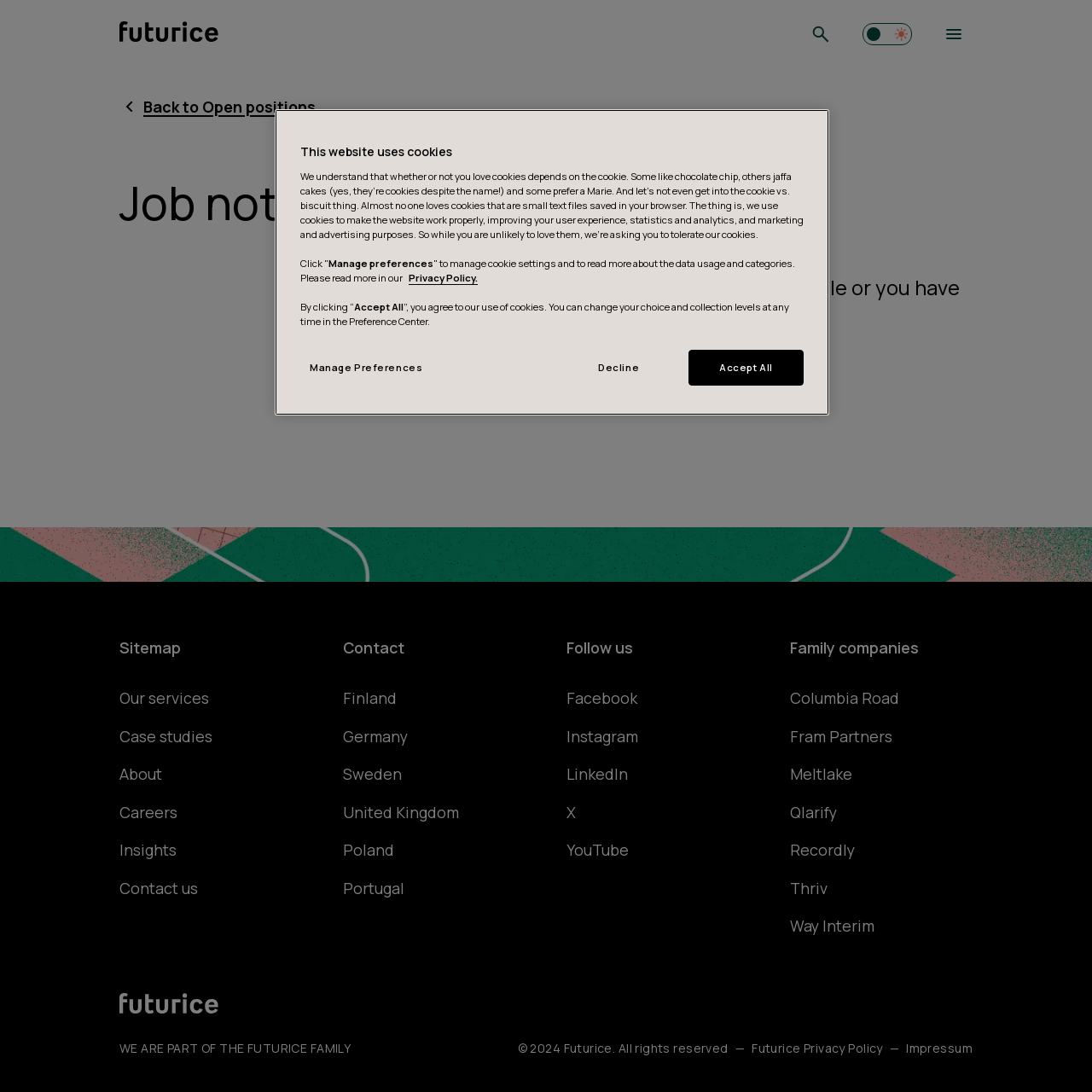Identify the bounding box coordinates for the element you need to click to achieve the following task: "Go back to home page". The coordinates must be four float values ranging from 0 to 1, formatted as [left, top, right, bottom].

[0.109, 0.02, 0.722, 0.043]